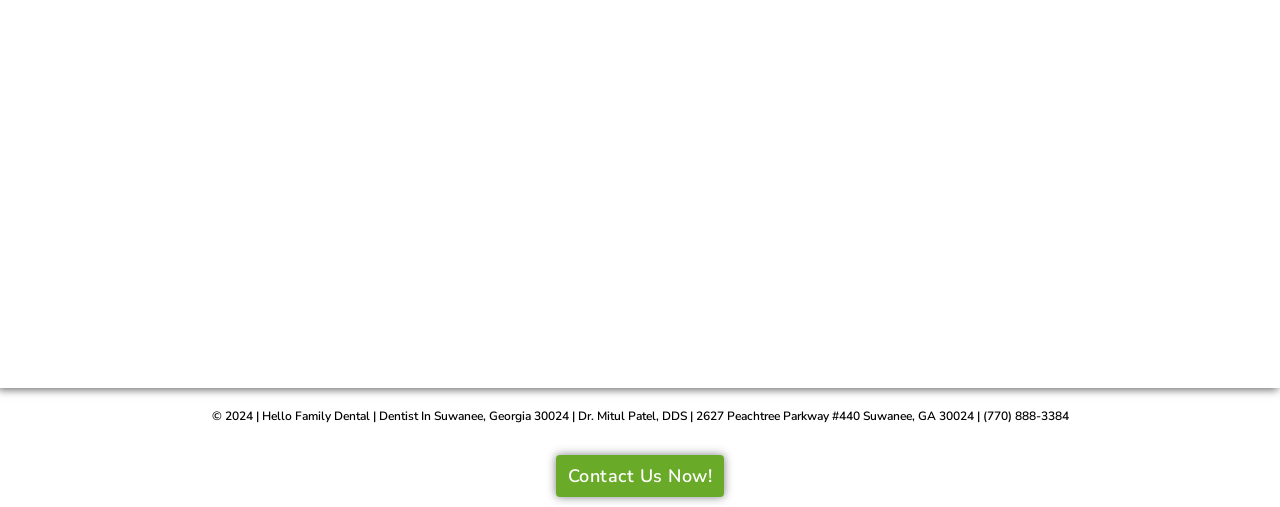Please specify the bounding box coordinates of the clickable section necessary to execute the following command: "View general dental care services".

[0.273, 0.071, 0.492, 0.11]